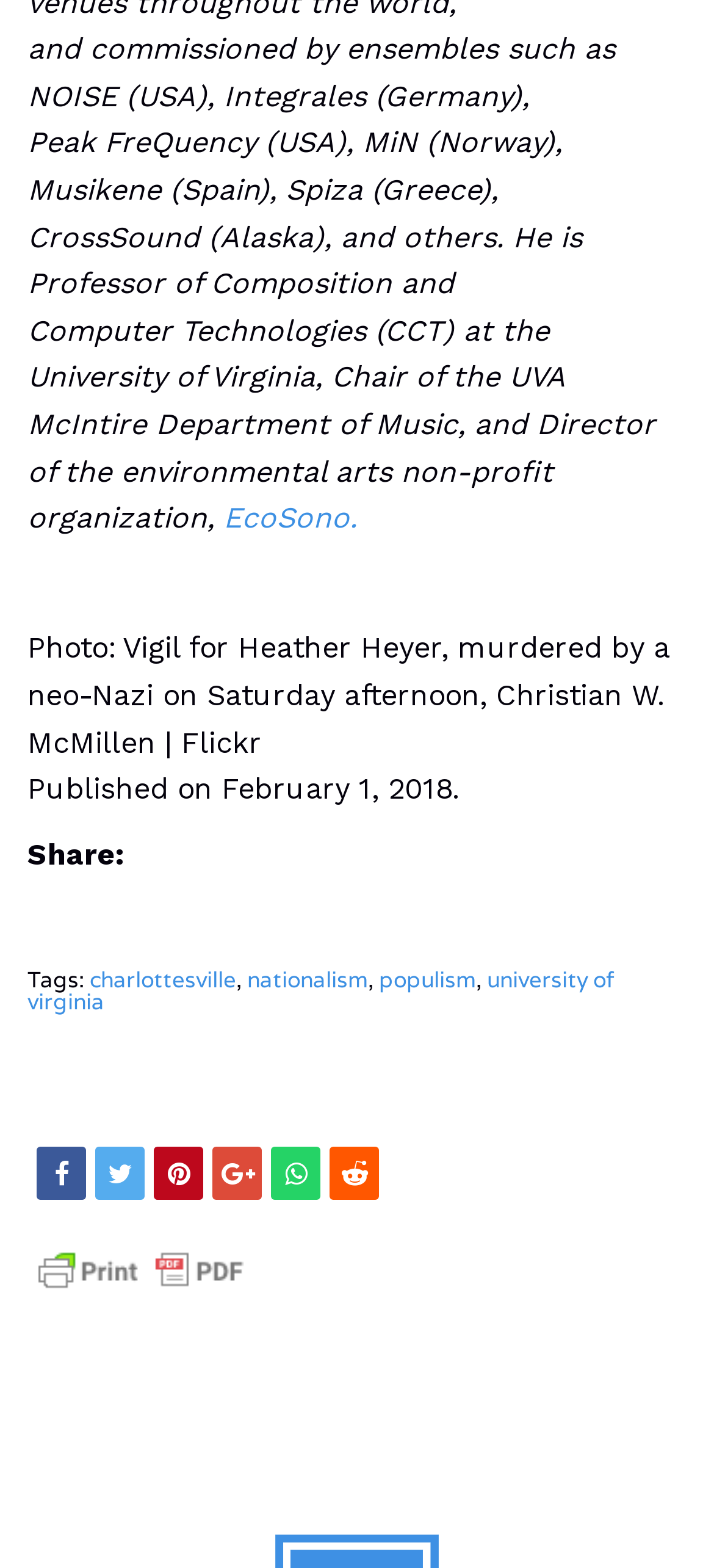Find and provide the bounding box coordinates for the UI element described with: "title="Printer Friendly, PDF & Email"".

[0.038, 0.81, 0.356, 0.835]